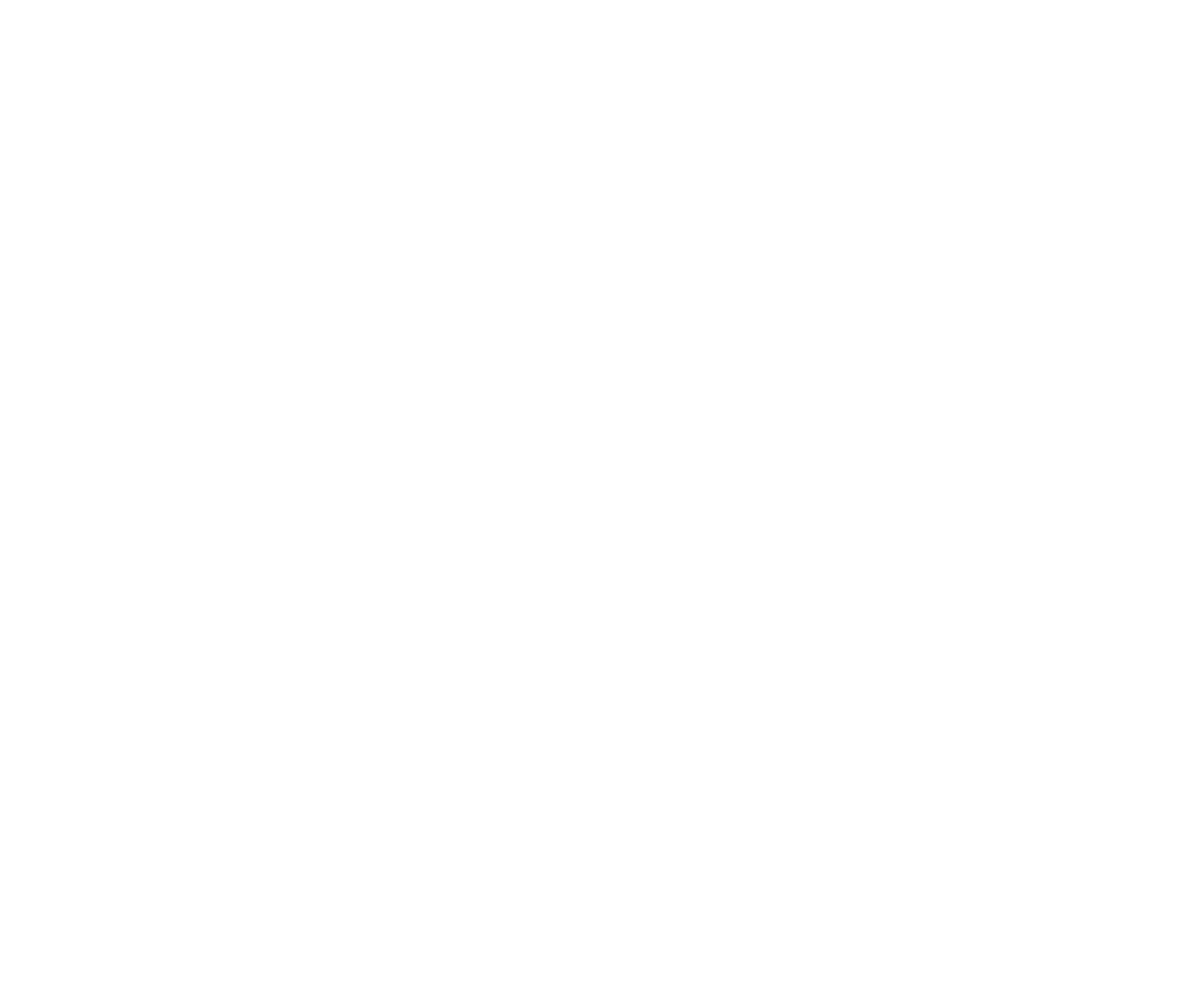Look at the image and answer the question in detail:
What is the subject of the image?

I determined the subject of the image by reading the text description of the image, which provides a detailed caption of the image content.